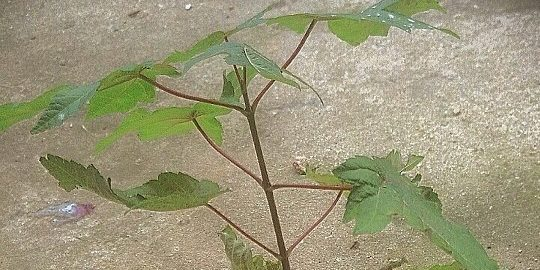What does the scene symbolize?
Look at the image and construct a detailed response to the question.

The caption states that the scene 'symbolizes hope and opportunity', indicating that the image represents a sense of optimism and possibility.